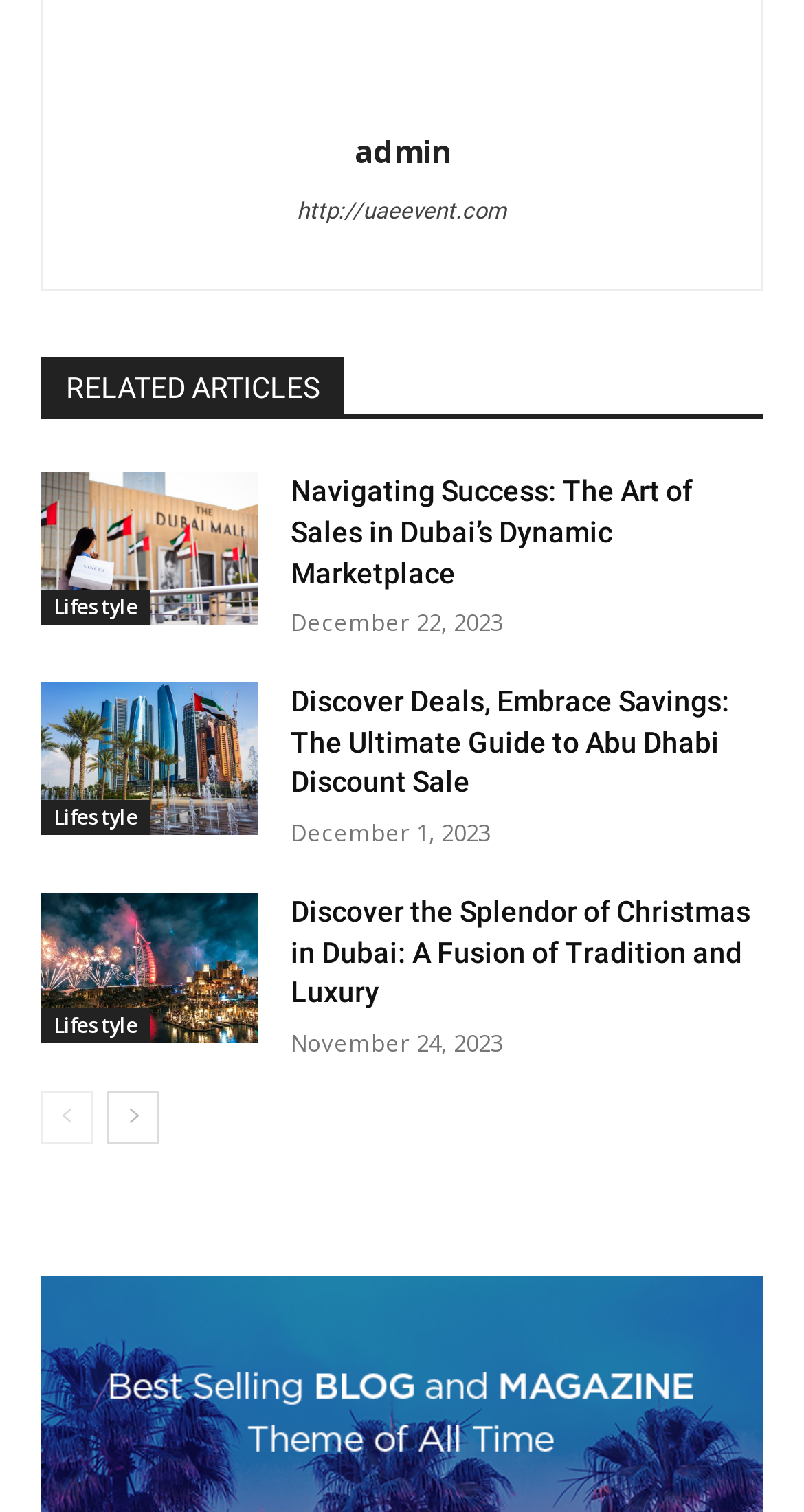What is the title of the first article?
Please use the image to provide a one-word or short phrase answer.

Navigating Success